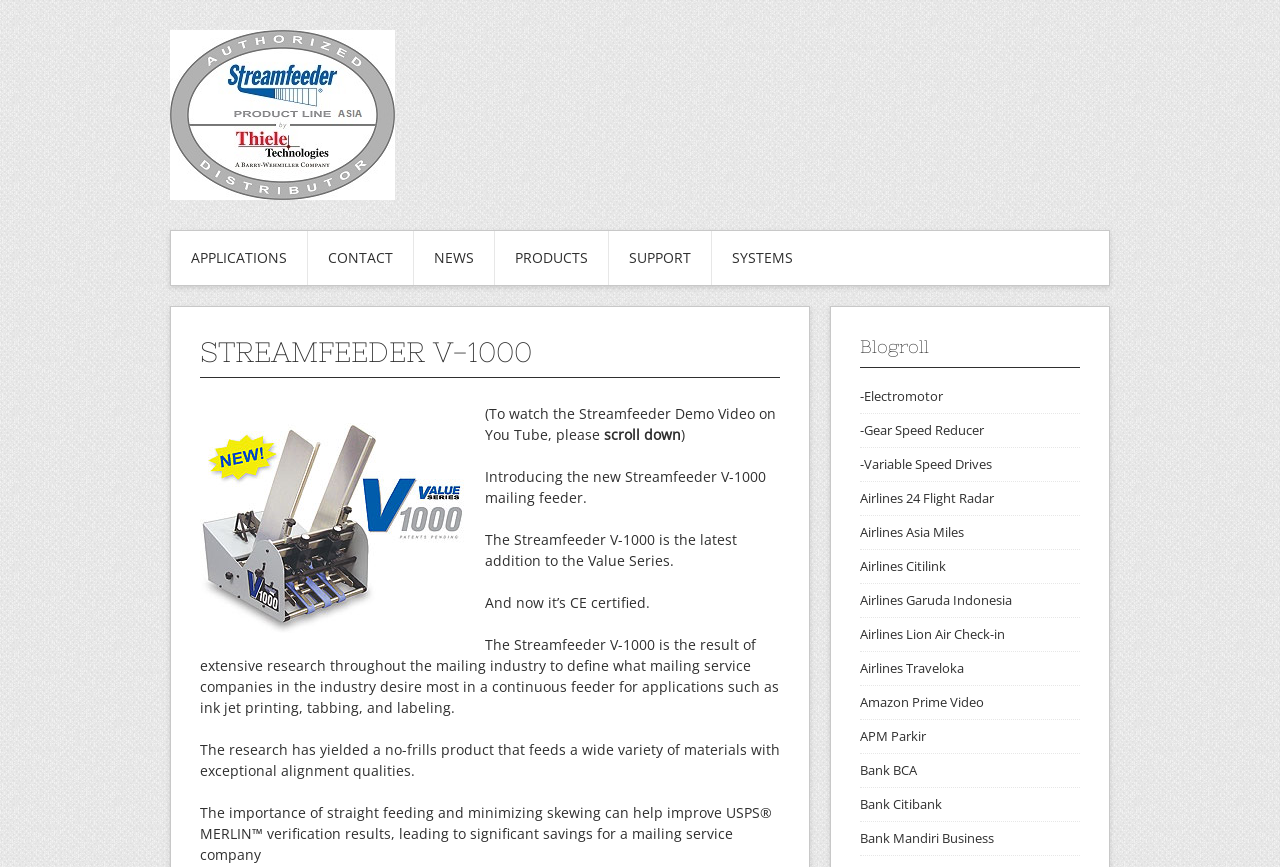For the given element description Airlines Lion Air Check-in, determine the bounding box coordinates of the UI element. The coordinates should follow the format (top-left x, top-left y, bottom-right x, bottom-right y) and be within the range of 0 to 1.

[0.672, 0.721, 0.785, 0.742]